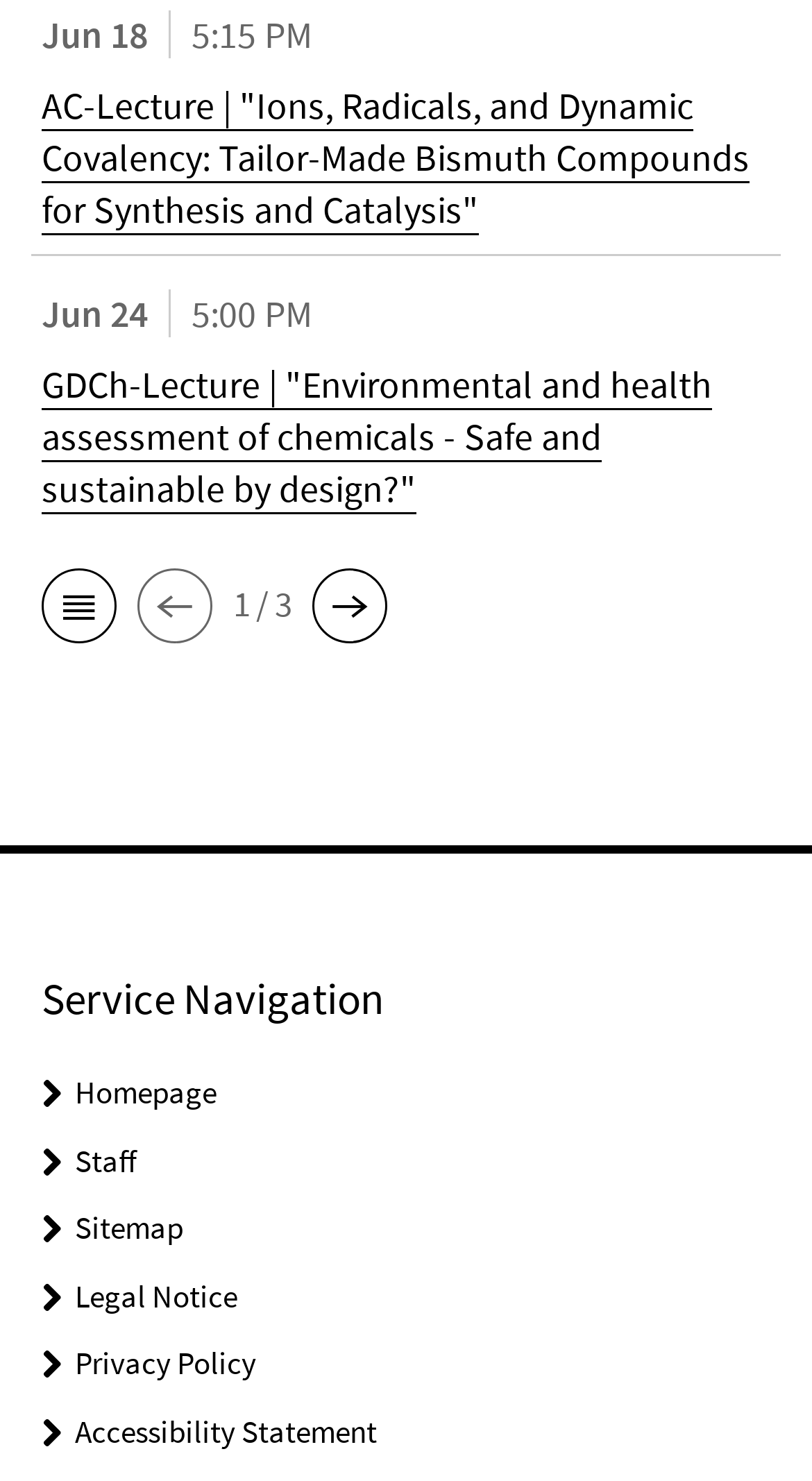Provide a short answer using a single word or phrase for the following question: 
What is the last item in the service navigation menu?

Accessibility Statement